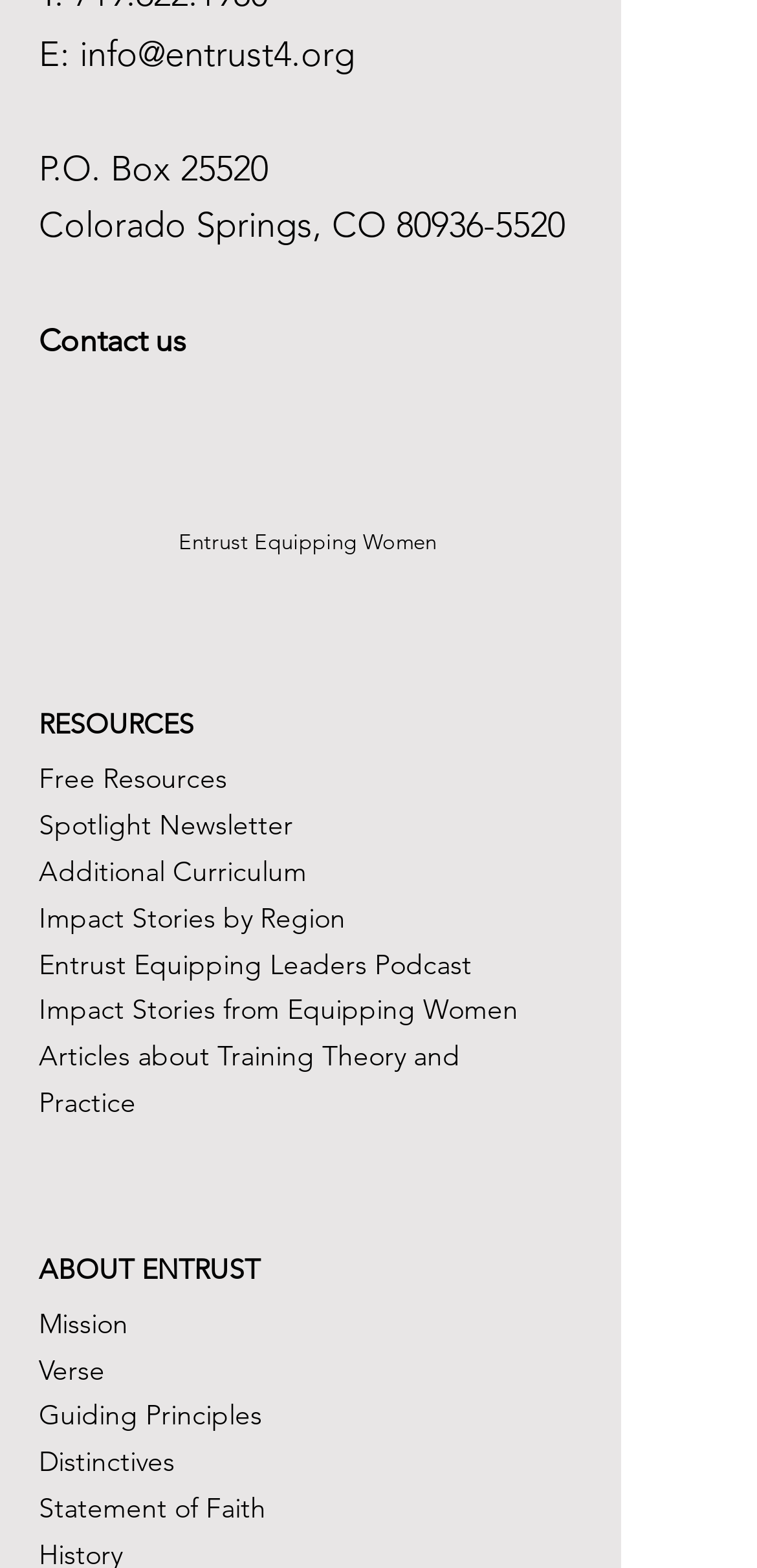What is the email address to contact?
Based on the visual details in the image, please answer the question thoroughly.

I found the email address by looking at the static text element with the OCR text 'info@entrust4.org' which is located at the top of the webpage.